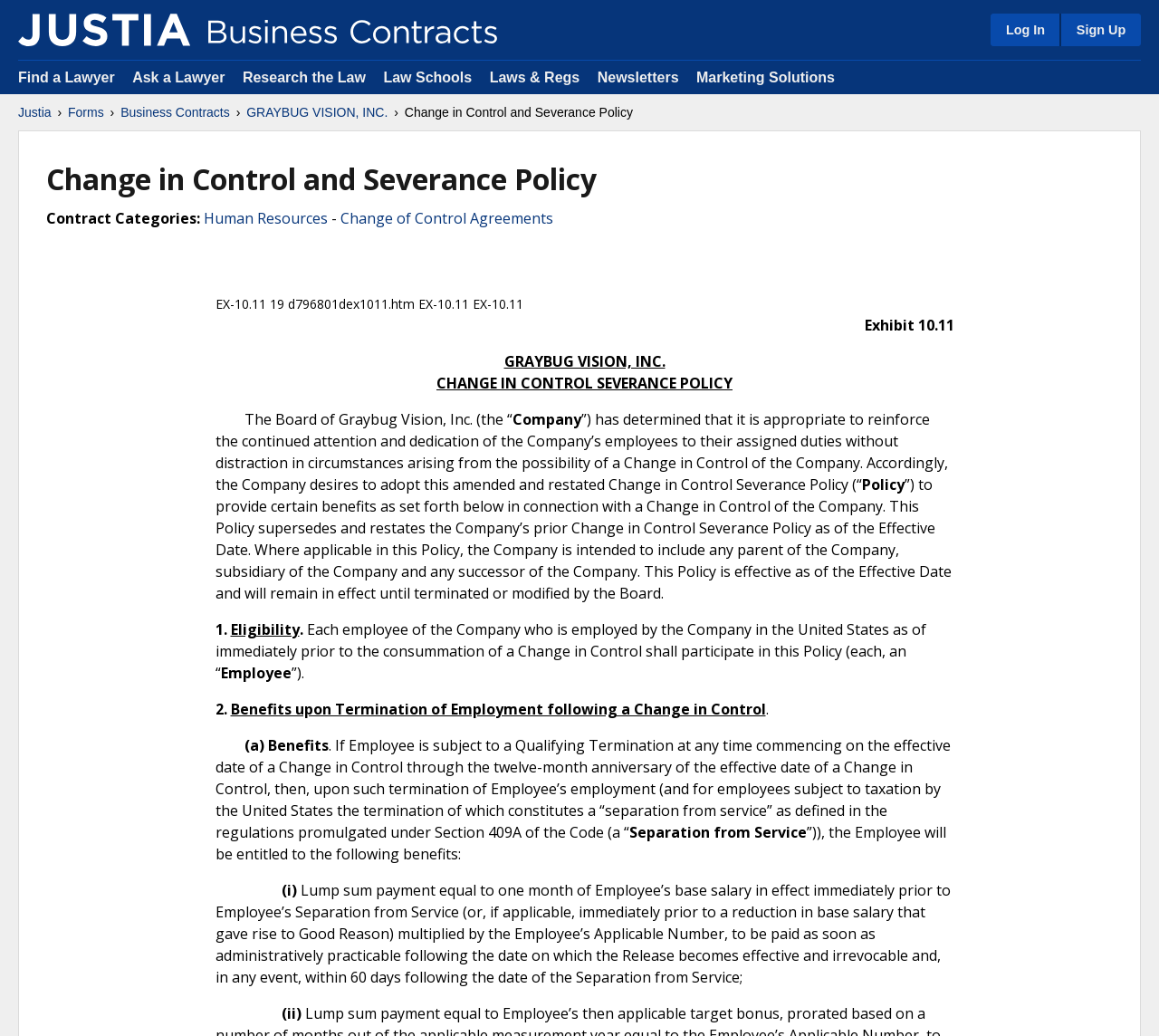Please find the bounding box coordinates for the clickable element needed to perform this instruction: "Click on Sign Up".

[0.914, 0.013, 0.984, 0.045]